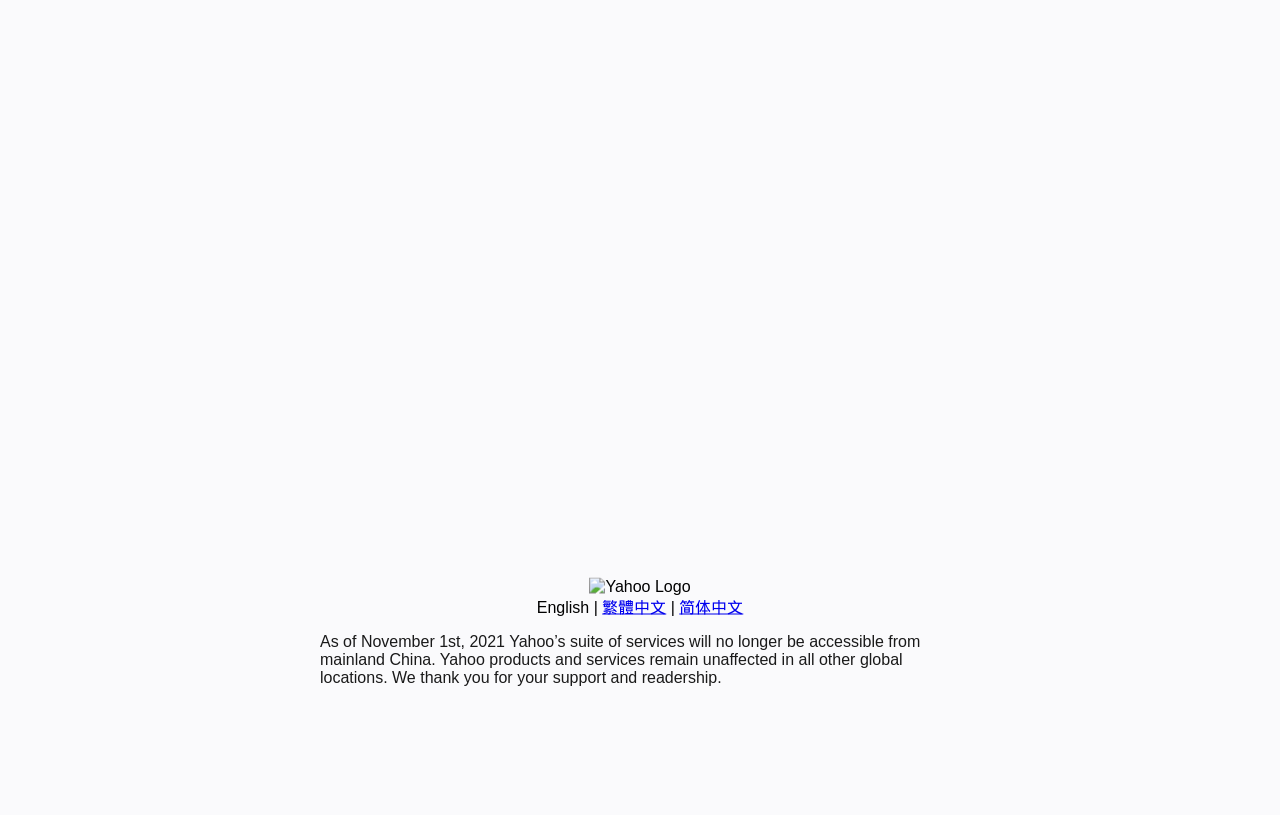Given the description: "繁體中文", determine the bounding box coordinates of the UI element. The coordinates should be formatted as four float numbers between 0 and 1, [left, top, right, bottom].

[0.47, 0.734, 0.52, 0.755]